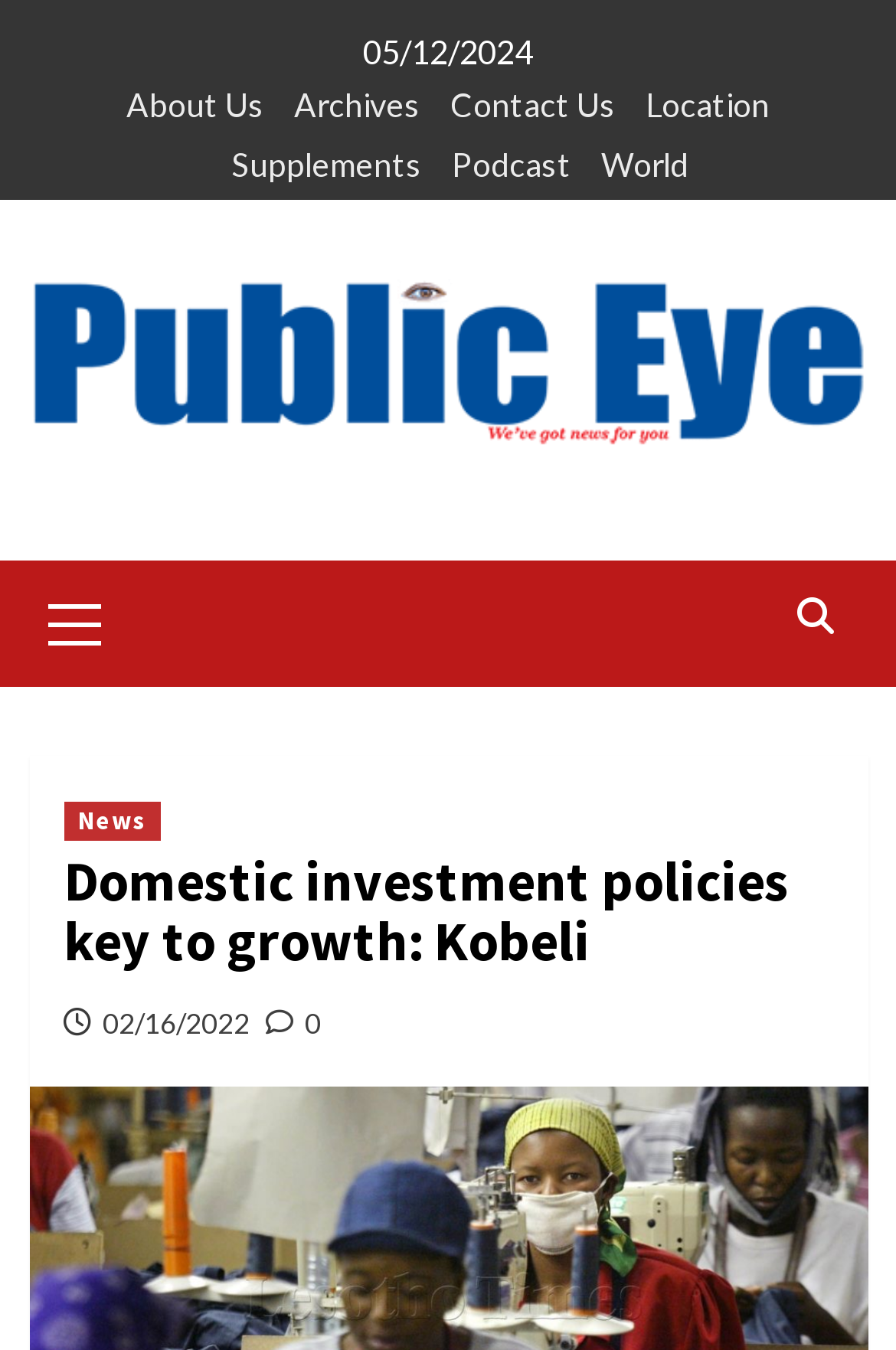Summarize the contents and layout of the webpage in detail.

The webpage appears to be a news article page. At the top, there is a date "05/12/2024" displayed prominently. Below the date, there is a row of links, including "About Us", "Archives", "Contact Us", "Location", and "Supplements", which are positioned from left to right. 

Further down, there is another row of links, including "Podcast", "World", and an empty link. On the left side of the page, there is a primary menu section with a link labeled "Primary Menu". 

The main content of the page is an article with the title "Domestic investment policies key to growth: Kobeli", which is a heading. The article is positioned below the primary menu section and above a link with a date "02/16/2022". There is also a link with an icon and the text "0" next to the date link. 

On the top right corner of the page, there is a link with an icon. Below the article title, there is a link labeled "News". Overall, the page has a total of 12 links, 2 static text elements, and 1 heading.